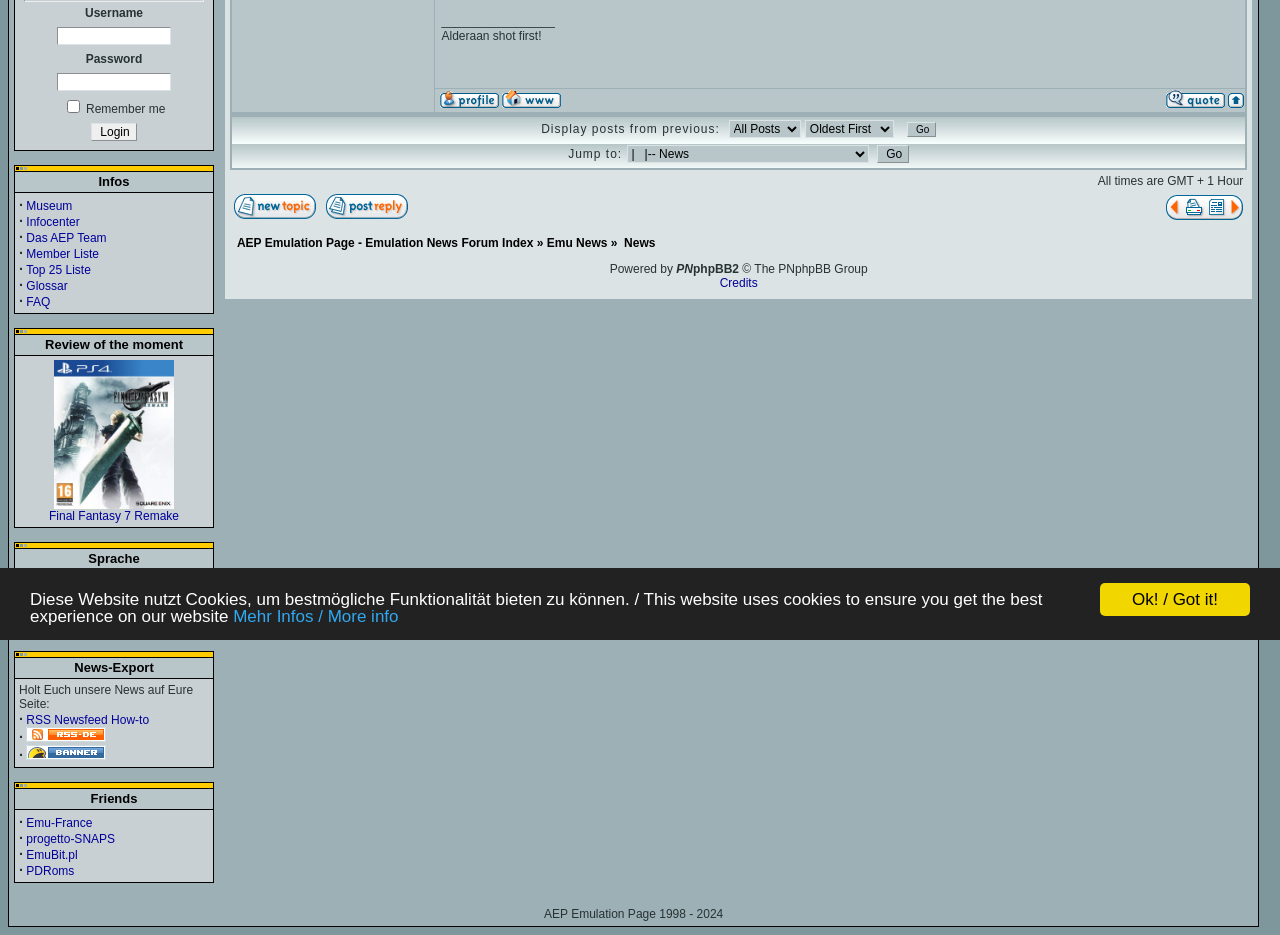Extract the bounding box for the UI element that matches this description: "Credits".

[0.562, 0.295, 0.592, 0.31]